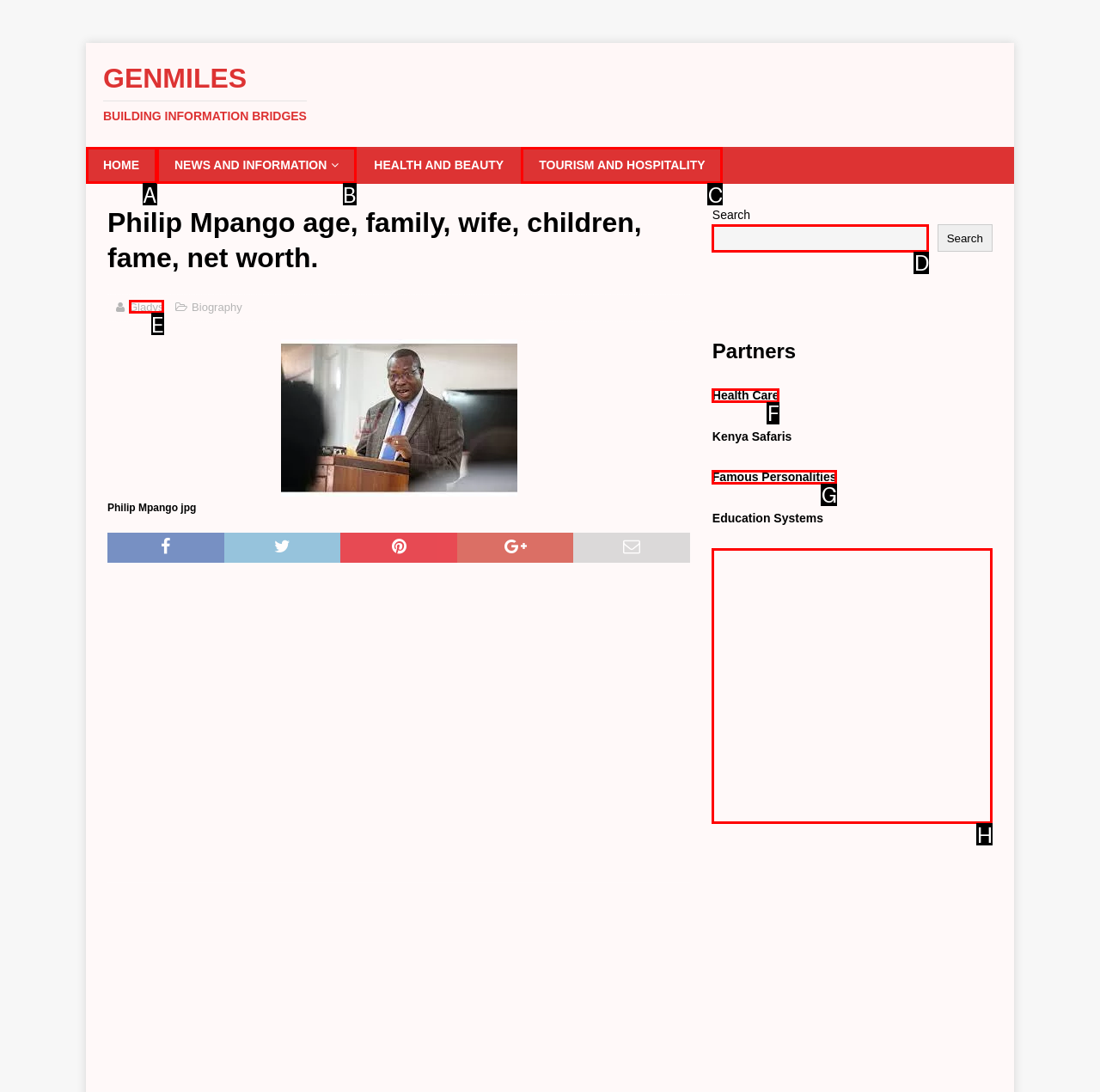Select the option that matches this description: Gladys
Answer by giving the letter of the chosen option.

E